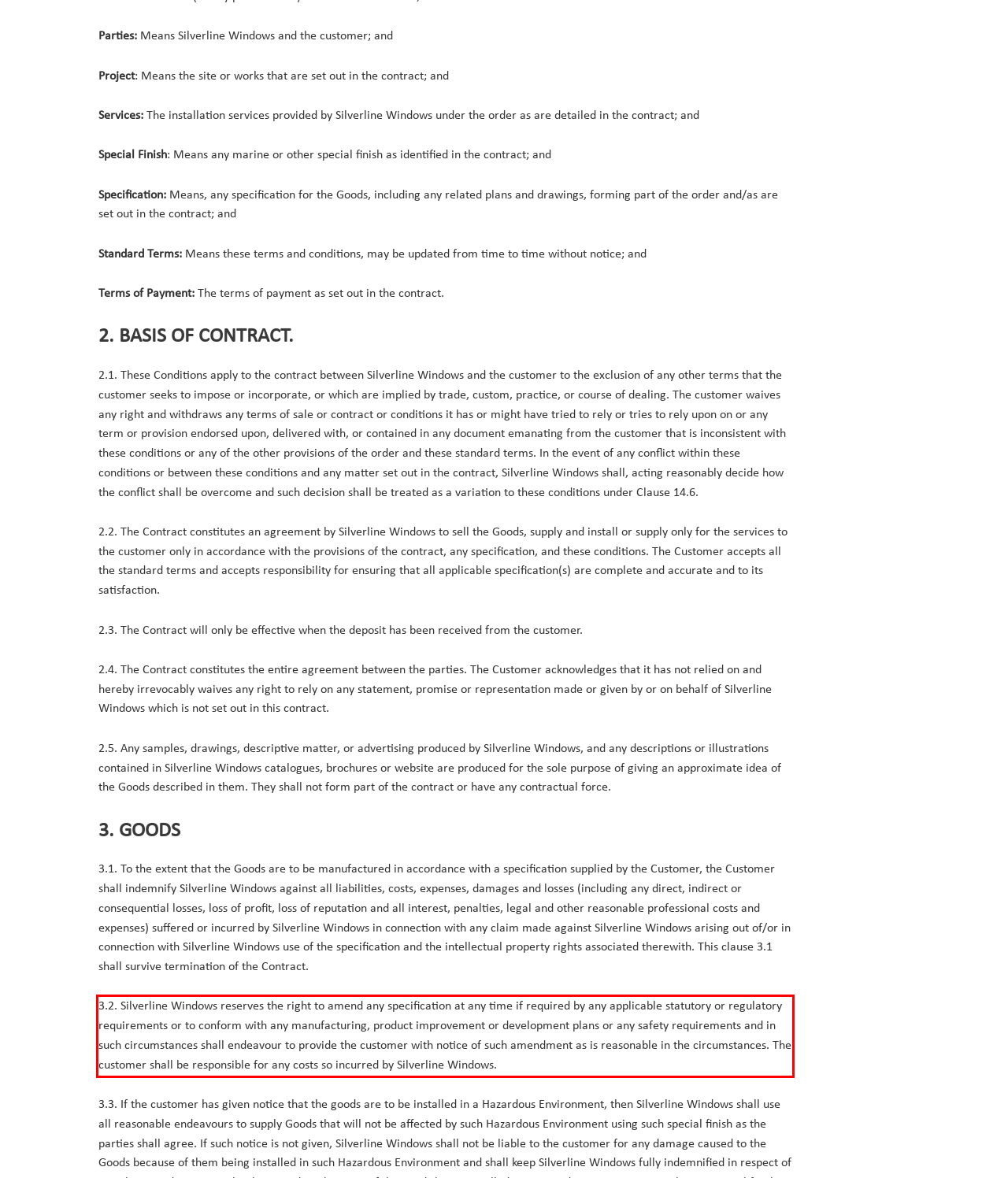Please examine the webpage screenshot containing a red bounding box and use OCR to recognize and output the text inside the red bounding box.

3.2. Silverline Windows reserves the right to amend any specification at any time if required by any applicable statutory or regulatory requirements or to conform with any manufacturing, product improvement or development plans or any safety requirements and in such circumstances shall endeavour to provide the customer with notice of such amendment as is reasonable in the circumstances. The customer shall be responsible for any costs so incurred by Silverline Windows.